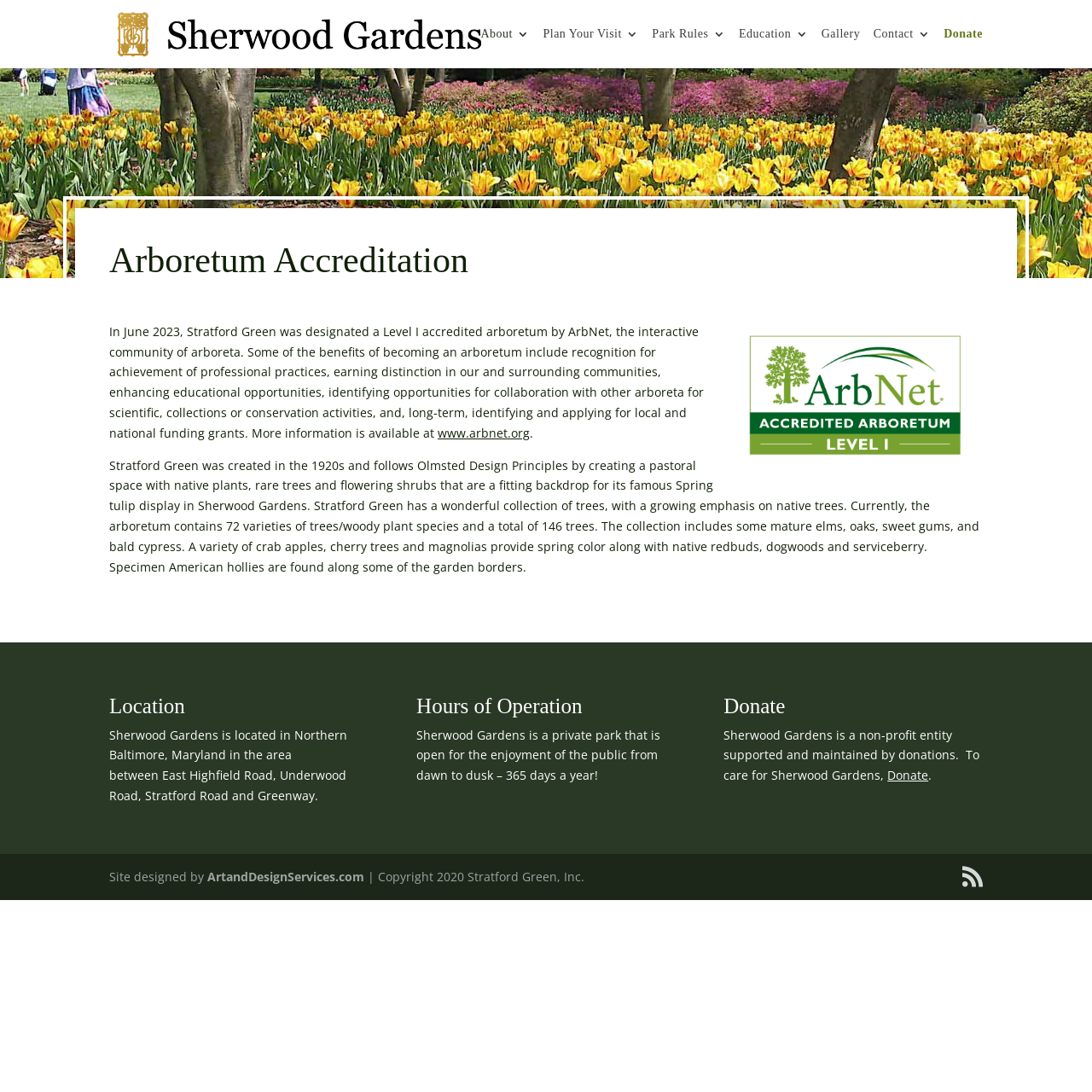Please find the bounding box coordinates of the element's region to be clicked to carry out this instruction: "go to the gallery".

[0.752, 0.026, 0.788, 0.062]